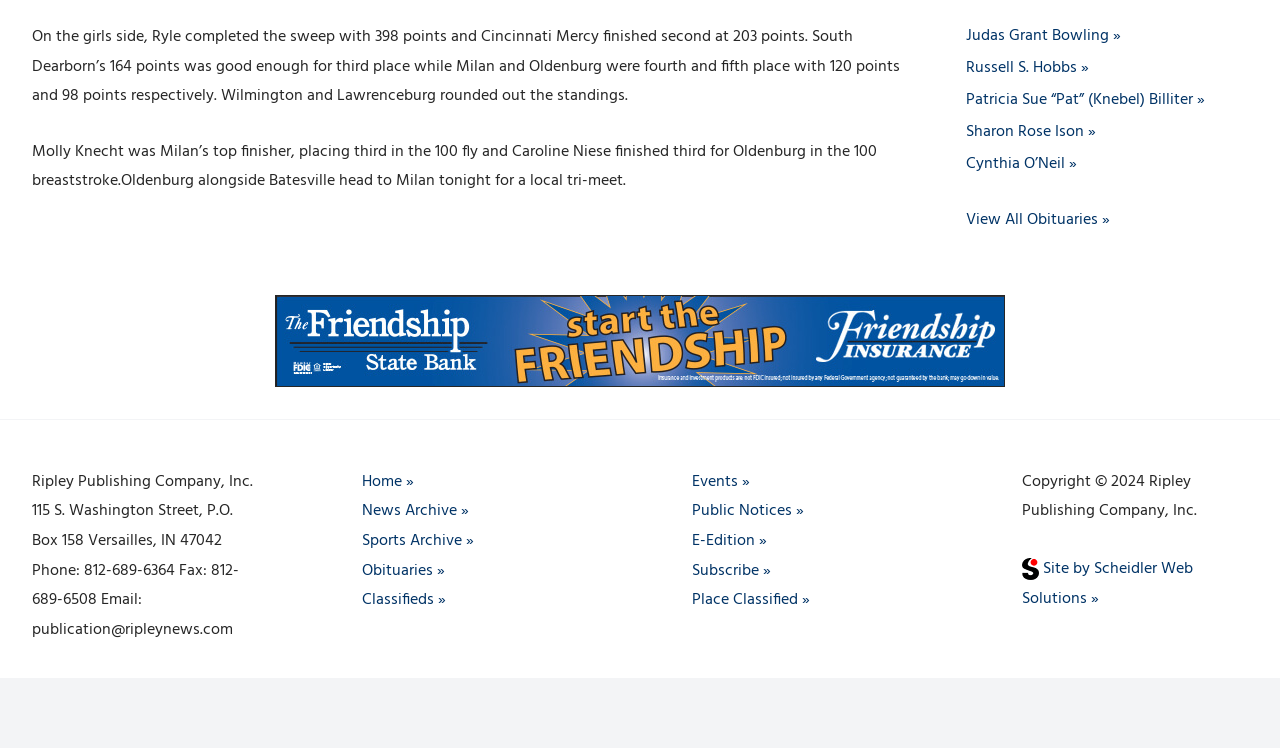Identify the bounding box coordinates of the part that should be clicked to carry out this instruction: "Go to Home page".

[0.283, 0.626, 0.323, 0.661]